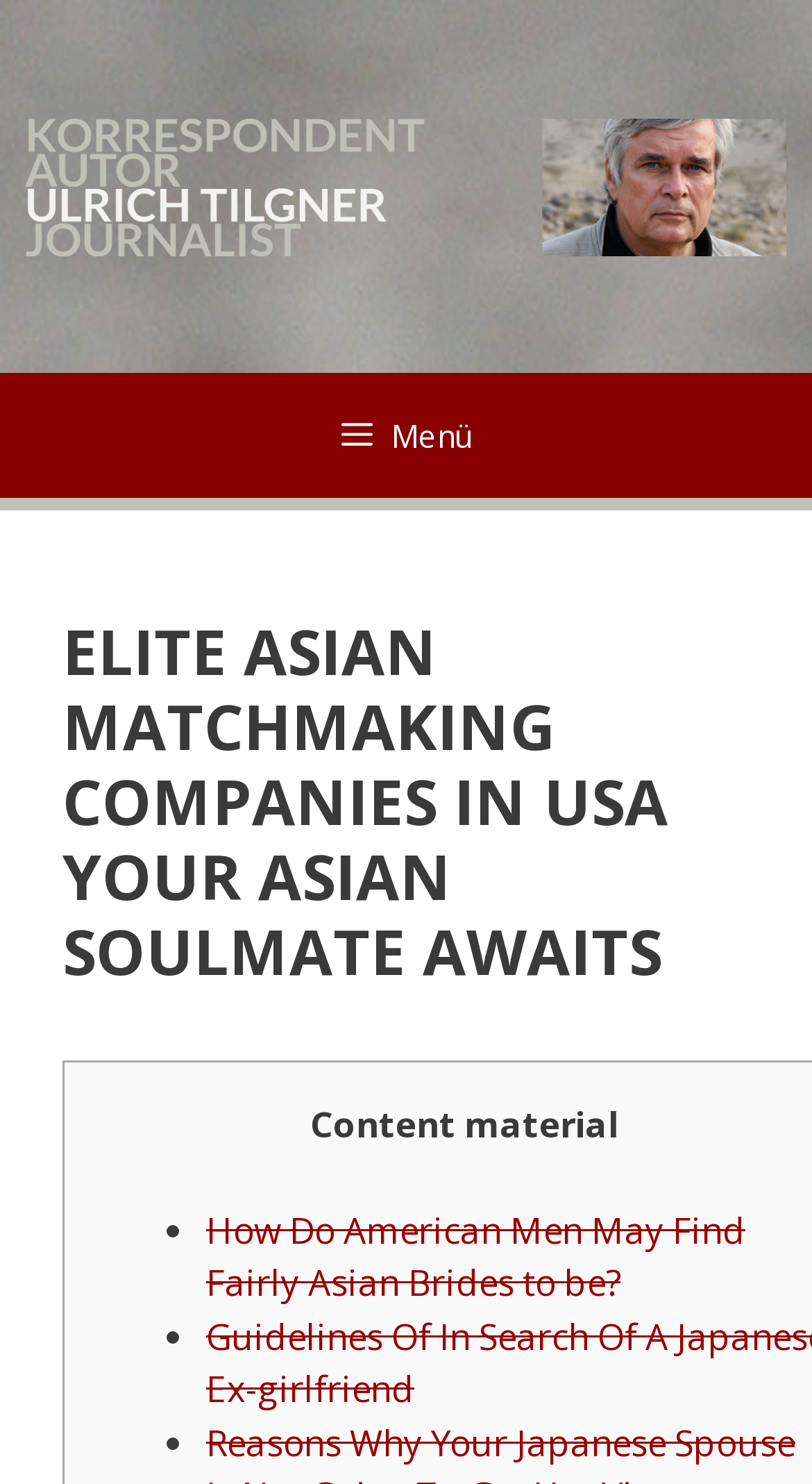What is the primary navigation element on this webpage?
Provide a one-word or short-phrase answer based on the image.

Menu button